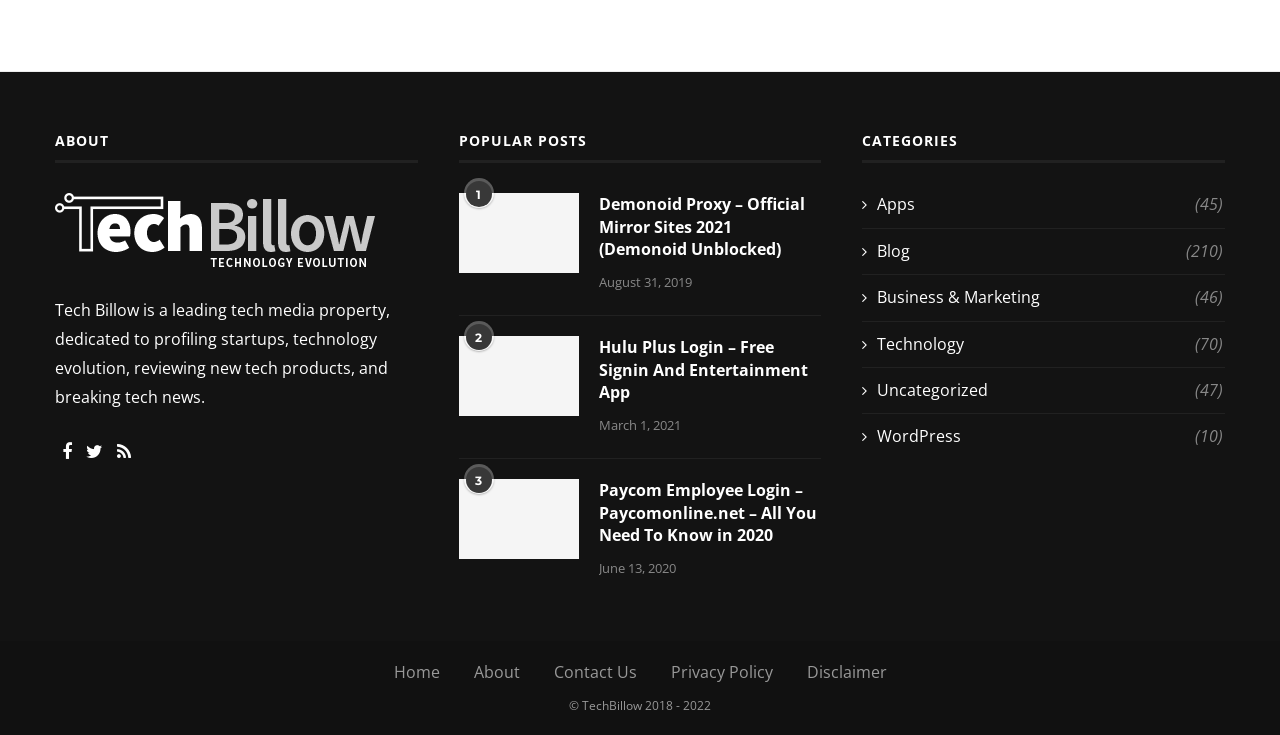Based on the element description Van Mieu, identify the bounding box of the UI element in the given webpage screenshot. The coordinates should be in the format (top-left x, top-left y, bottom-right x, bottom-right y) and must be between 0 and 1.

None